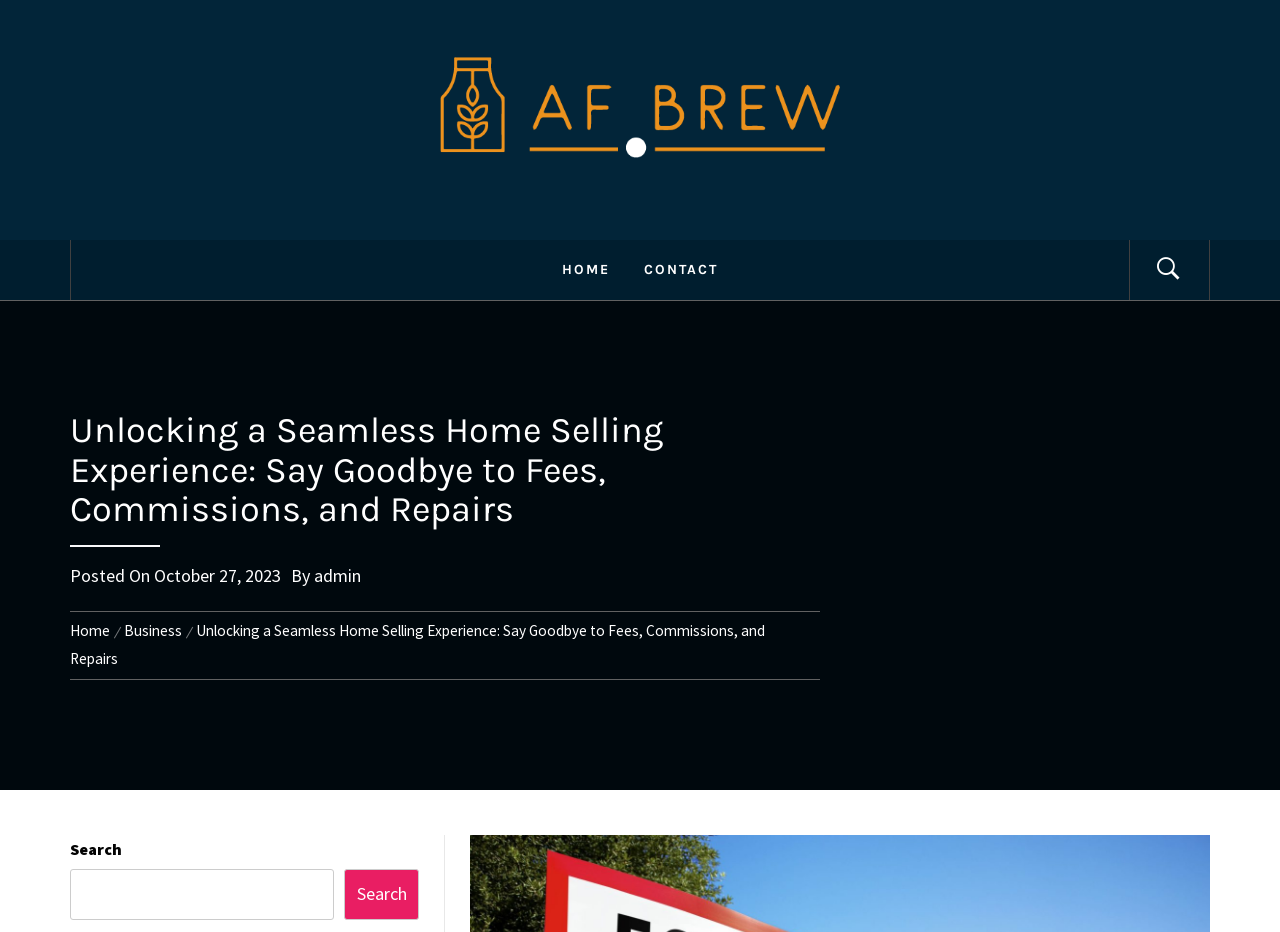Answer the question below in one word or phrase:
What is the author of the post?

admin